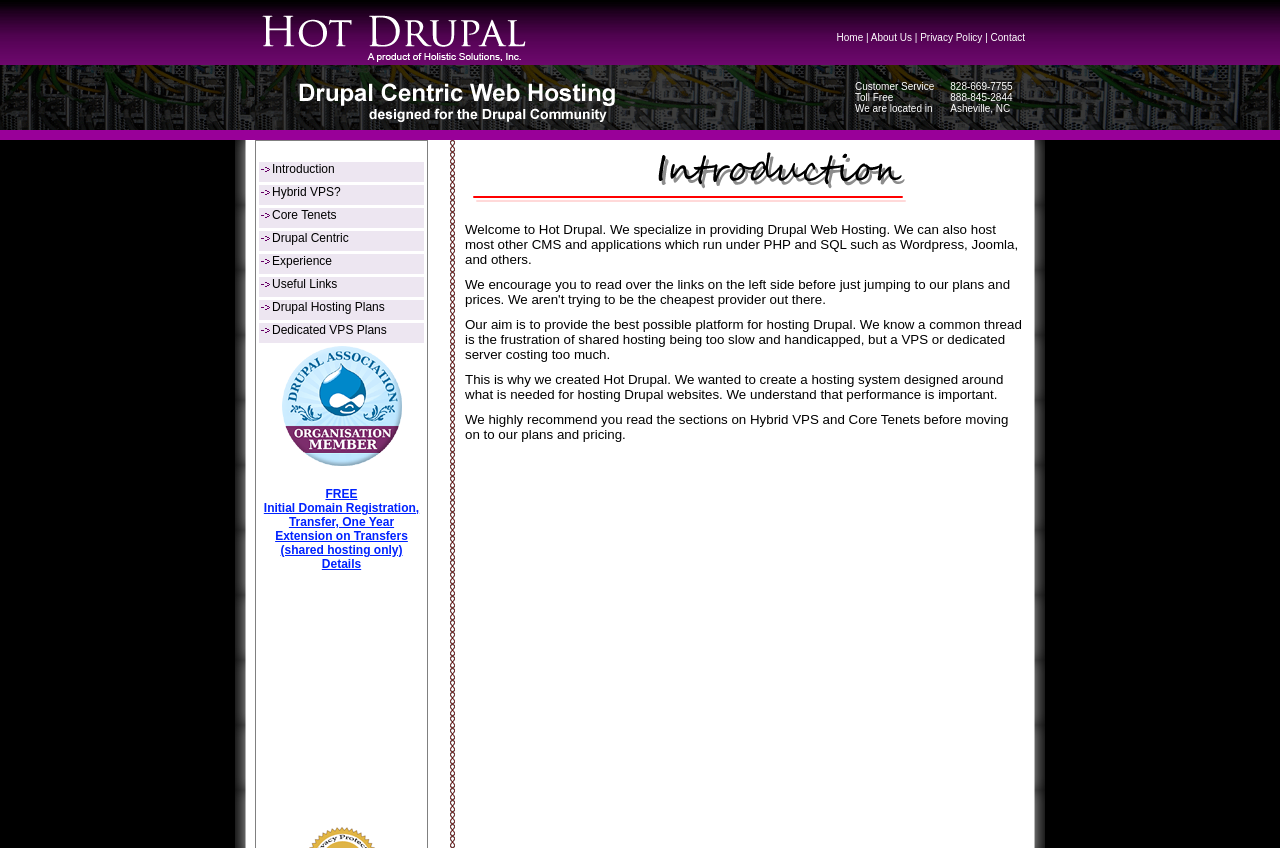From the element description: "alt="Hot Drupal Company Logo"", extract the bounding box coordinates of the UI element. The coordinates should be expressed as four float numbers between 0 and 1, in the order [left, top, right, bottom].

[0.199, 0.06, 0.414, 0.08]